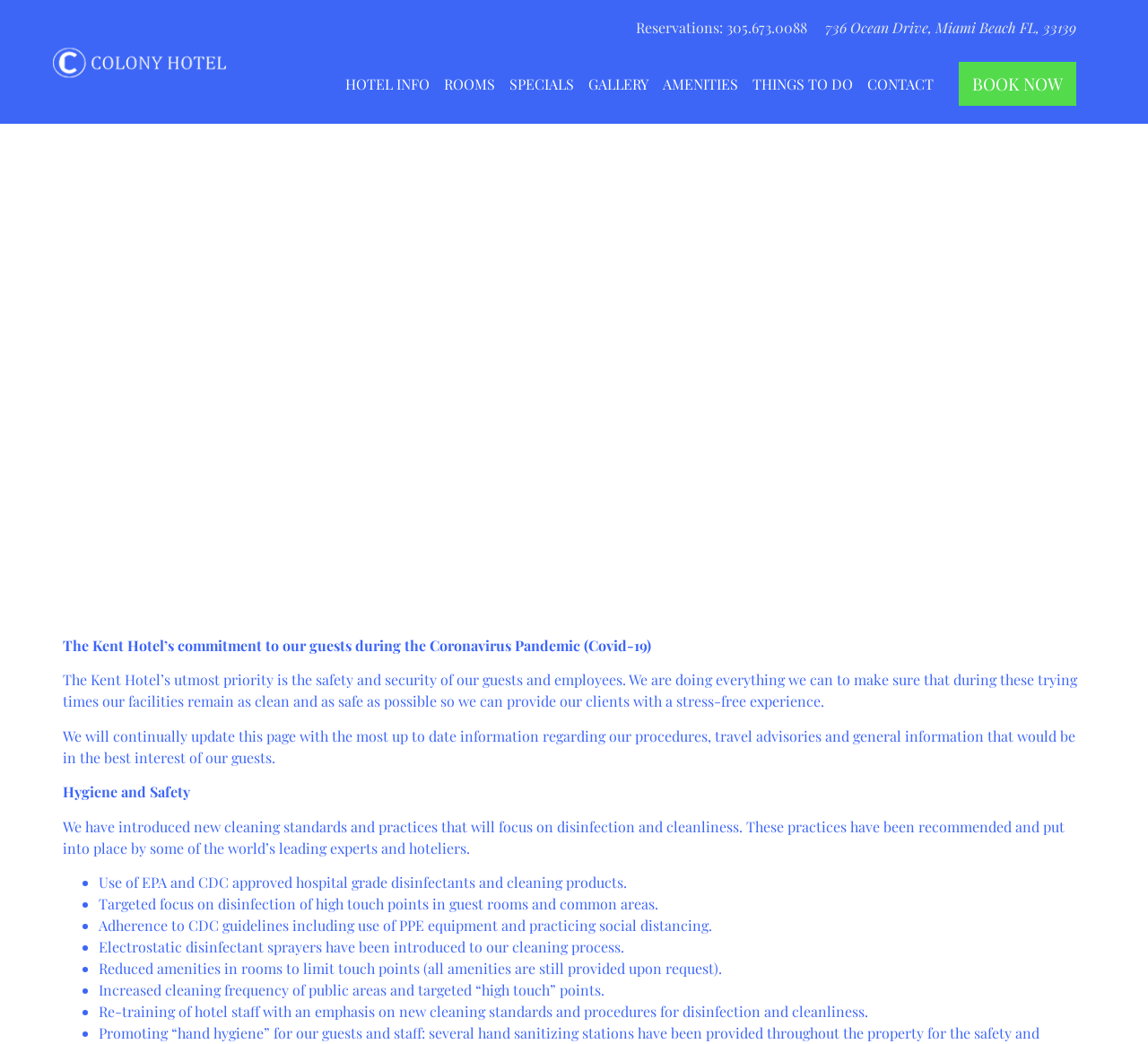Answer the following in one word or a short phrase: 
What is one of the new cleaning standards introduced by the hotel?

use of EPA and CDC approved hospital grade disinfectants